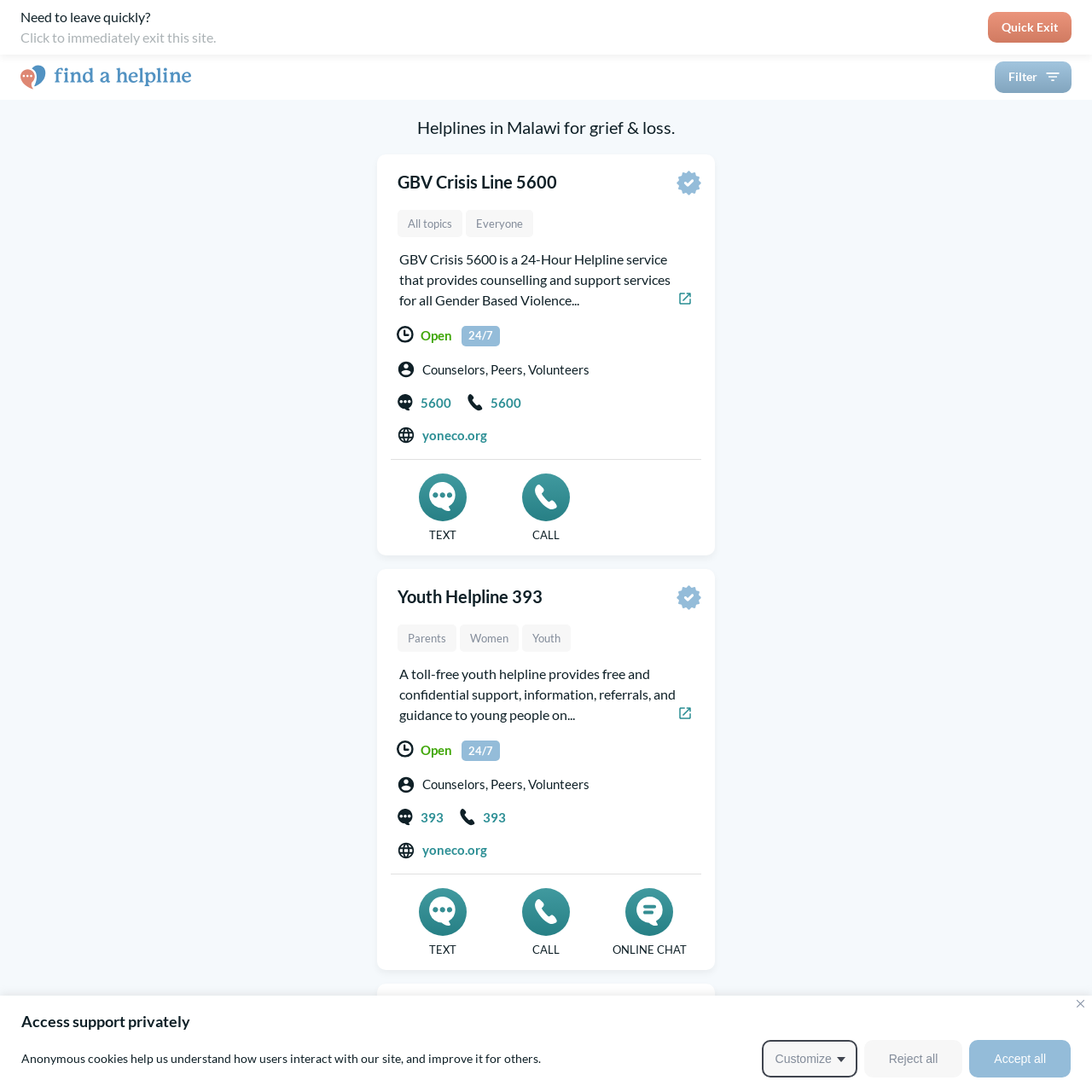Locate the bounding box coordinates of the segment that needs to be clicked to meet this instruction: "Filter helplines".

[0.911, 0.056, 0.981, 0.085]